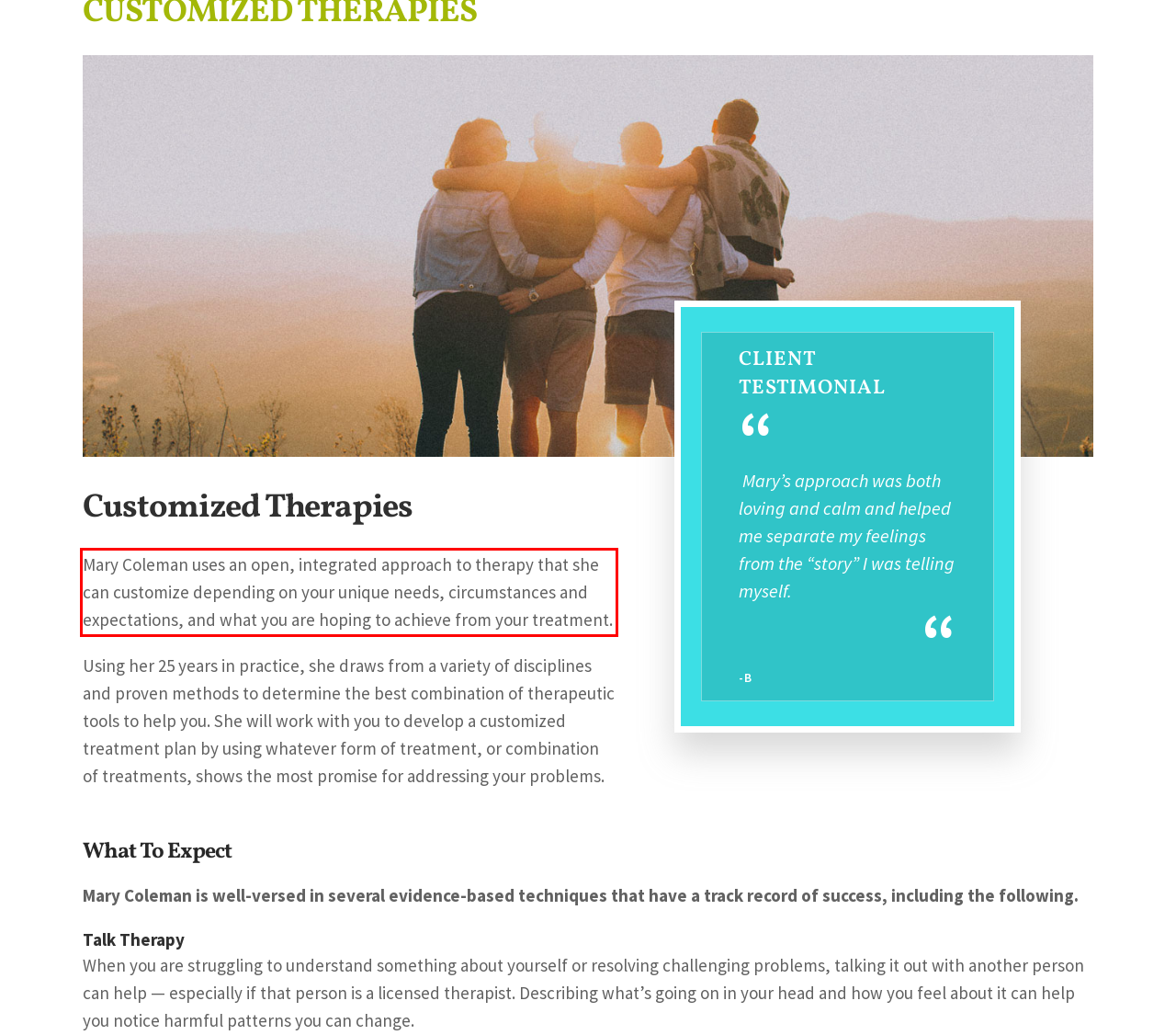With the given screenshot of a webpage, locate the red rectangle bounding box and extract the text content using OCR.

Mary Coleman uses an open, integrated approach to therapy that she can customize depending on your unique needs, circumstances and expectations, and what you are hoping to achieve from your treatment.